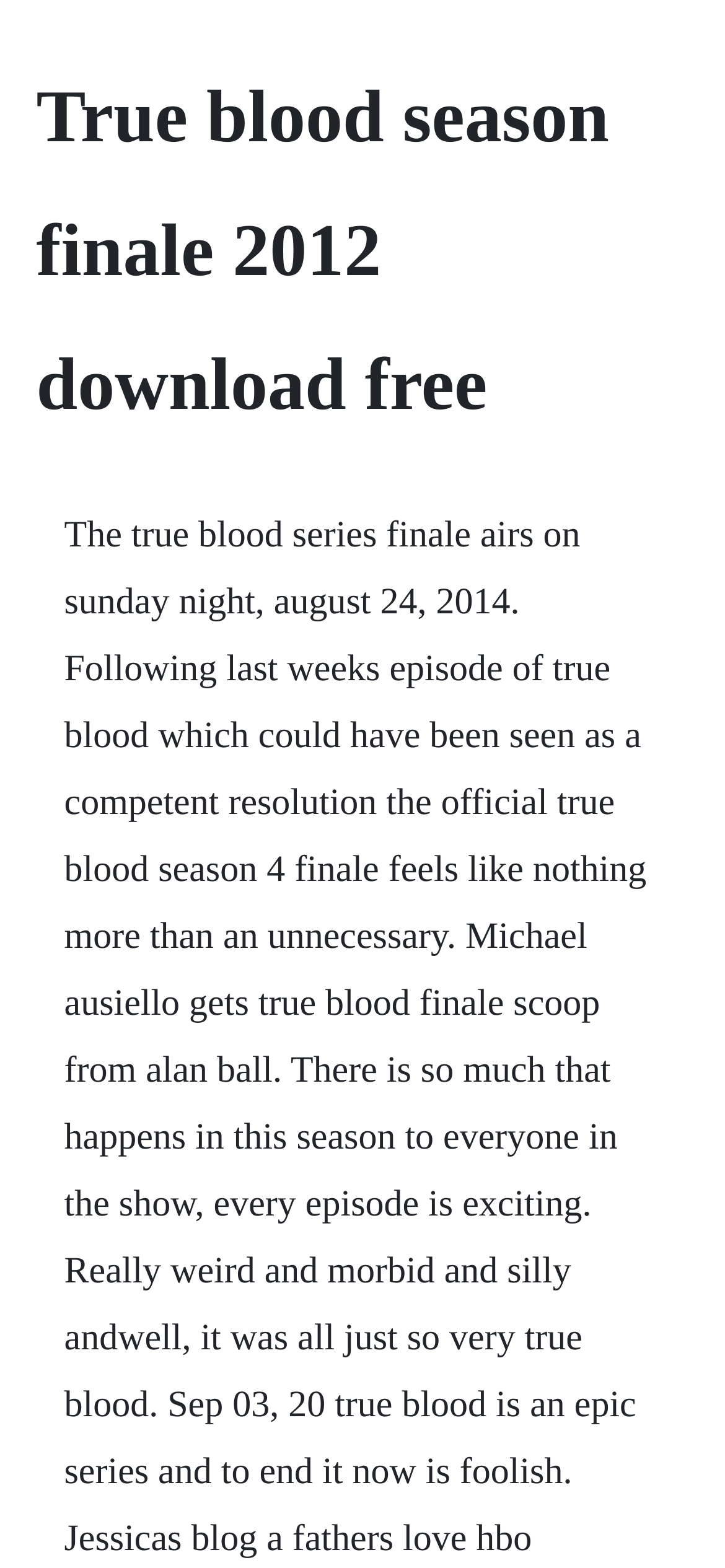Generate the title text from the webpage.

True blood season finale 2012 download free